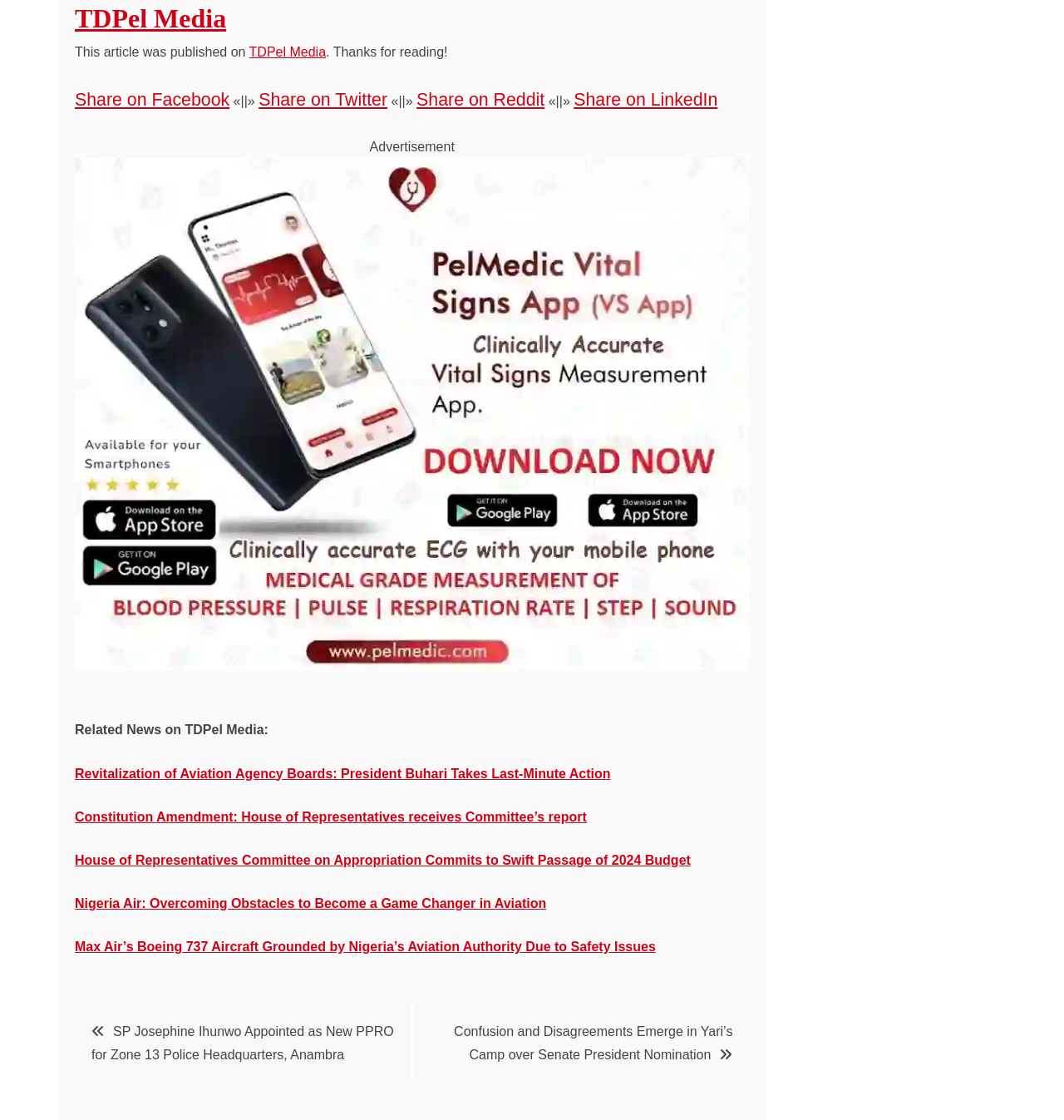Provide a thorough and detailed response to the question by examining the image: 
What is the name of the media outlet?

The name of the media outlet can be found in the top-left corner of the webpage, where it says 'TDPel Media' as a link.